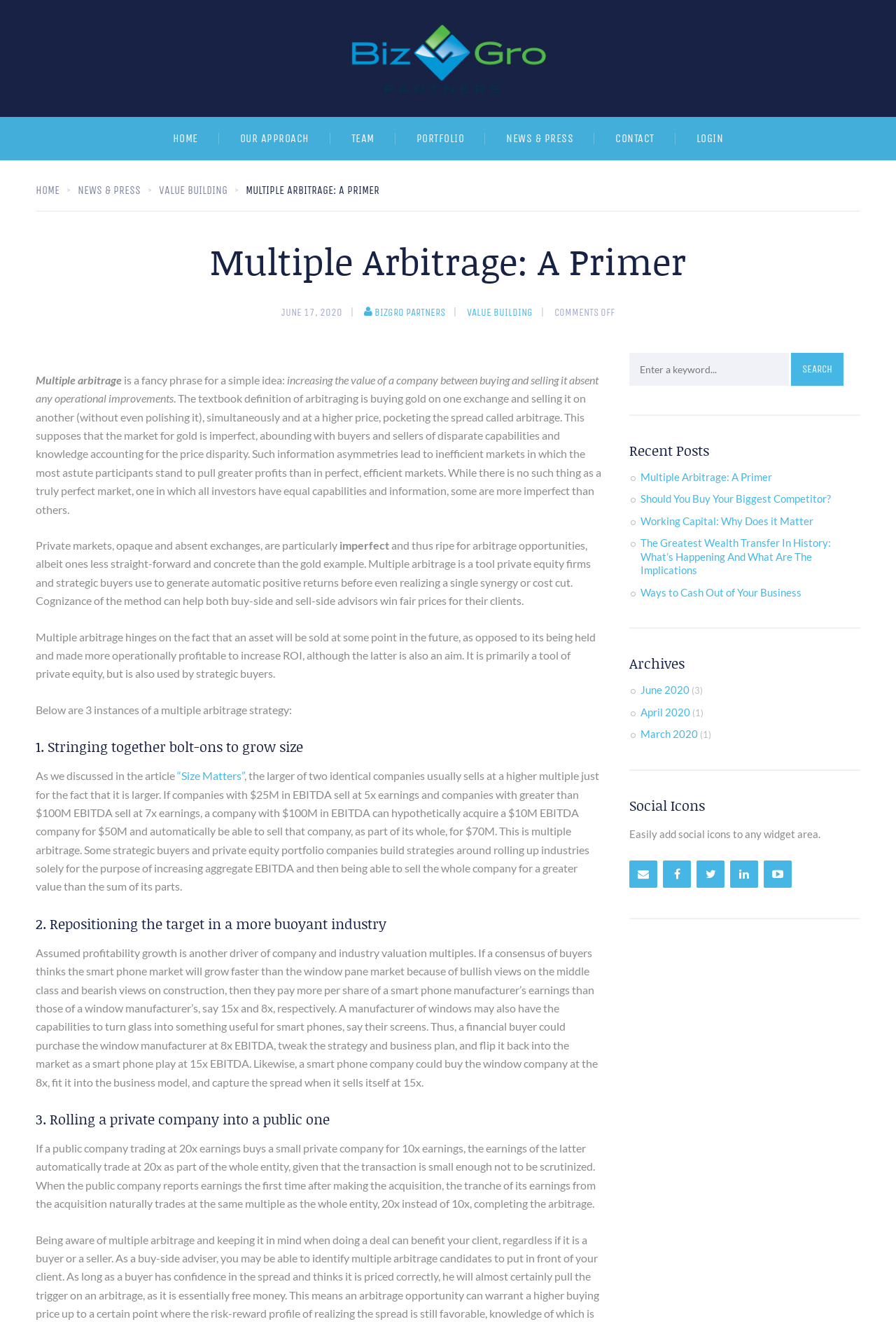Predict the bounding box of the UI element based on the description: "Portfolio". The coordinates should be four float numbers between 0 and 1, formatted as [left, top, right, bottom].

[0.441, 0.088, 0.542, 0.121]